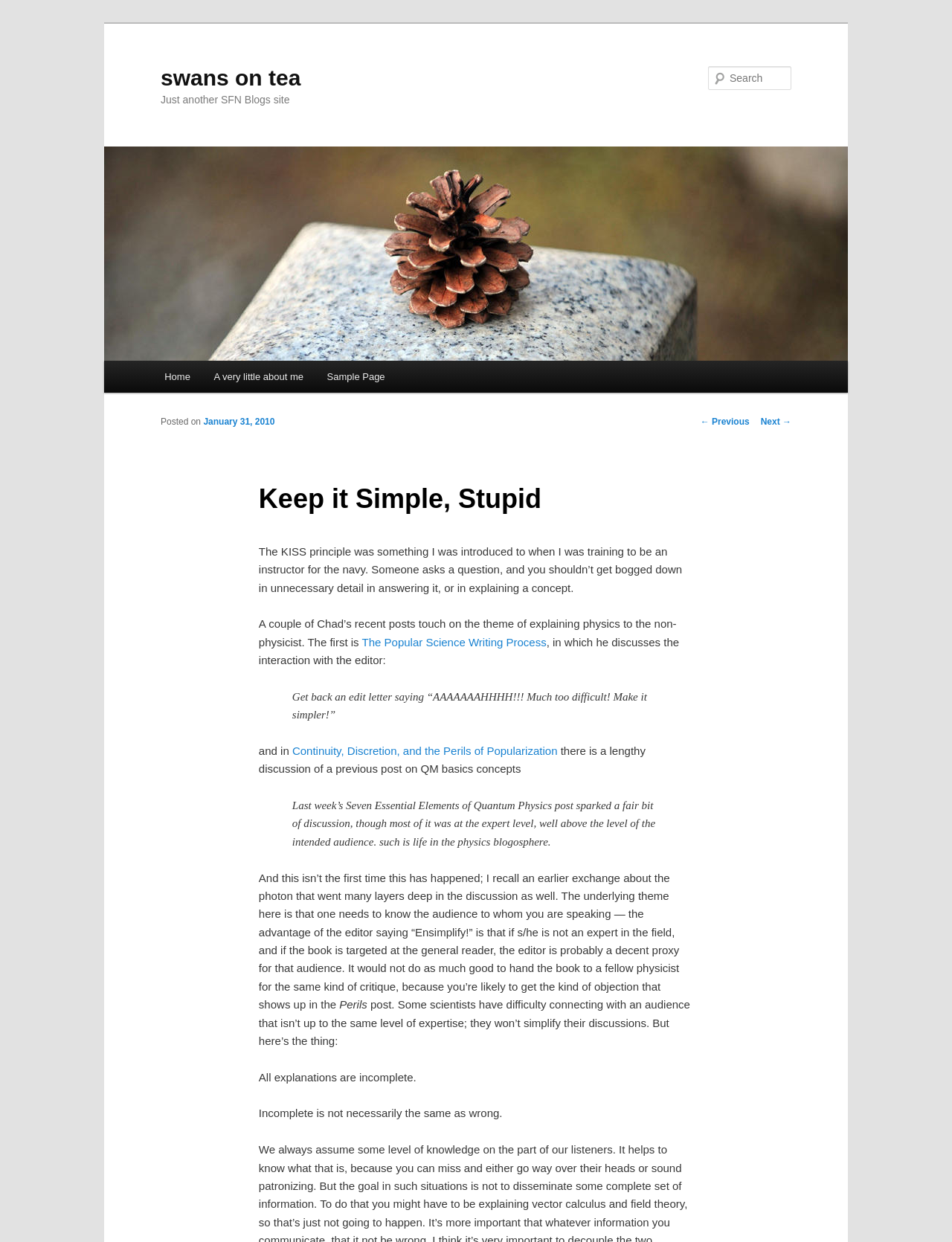Locate and extract the headline of this webpage.

swans on tea